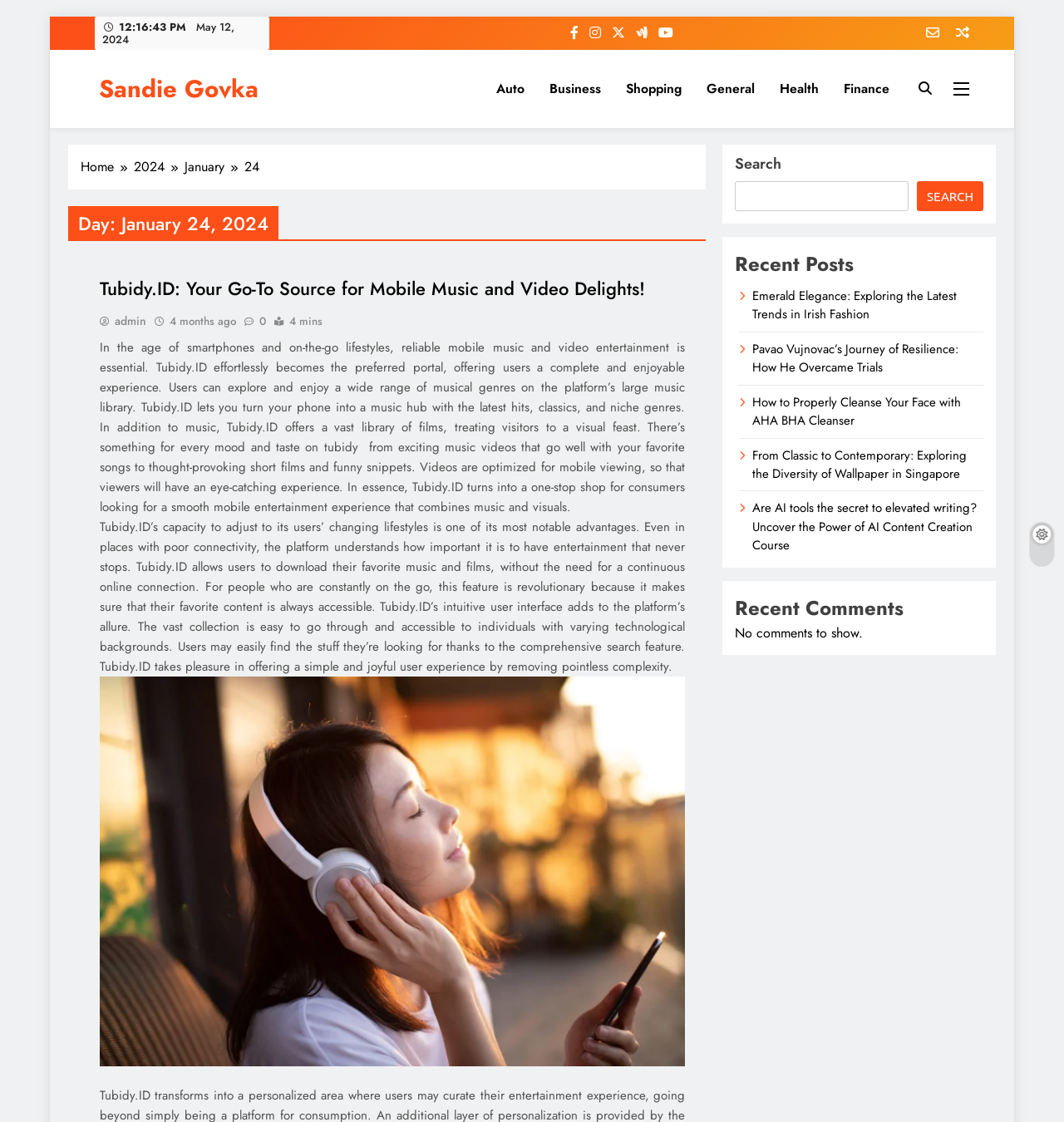Please answer the following question using a single word or phrase: 
What is the date of the current article?

January 24, 2024